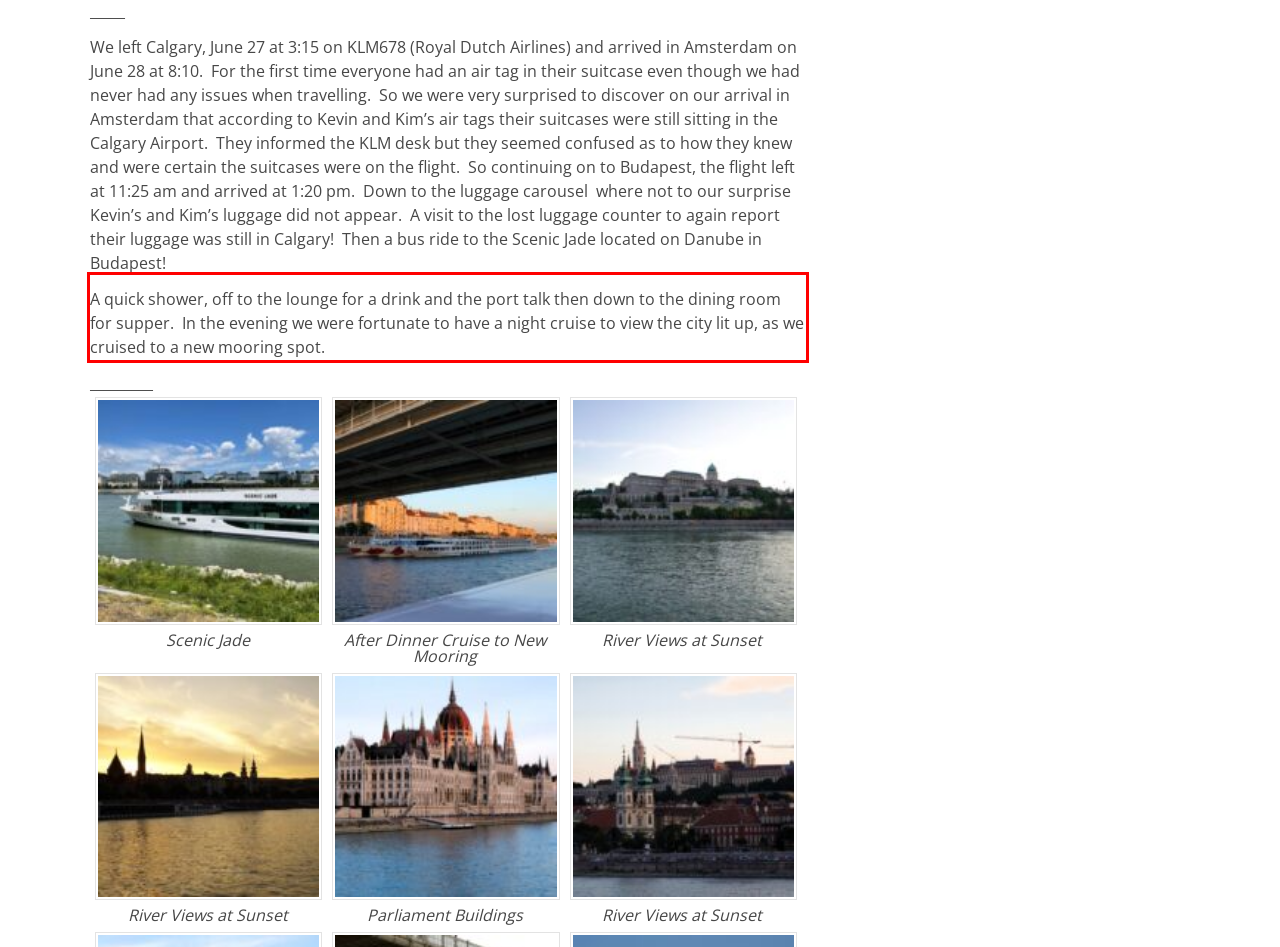Please identify the text within the red rectangular bounding box in the provided webpage screenshot.

A quick shower, off to the lounge for a drink and the port talk then down to the dining room for supper. In the evening we were fortunate to have a night cruise to view the city lit up, as we cruised to a new mooring spot.